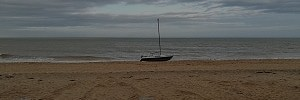Can you look at the image and give a comprehensive answer to the question:
What is the color of the clouds in the sky?

The color of the clouds in the sky is gray because the caption specifically describes the clouds as 'soft, gray clouds', indicating that they have a gentle, neutral tone.